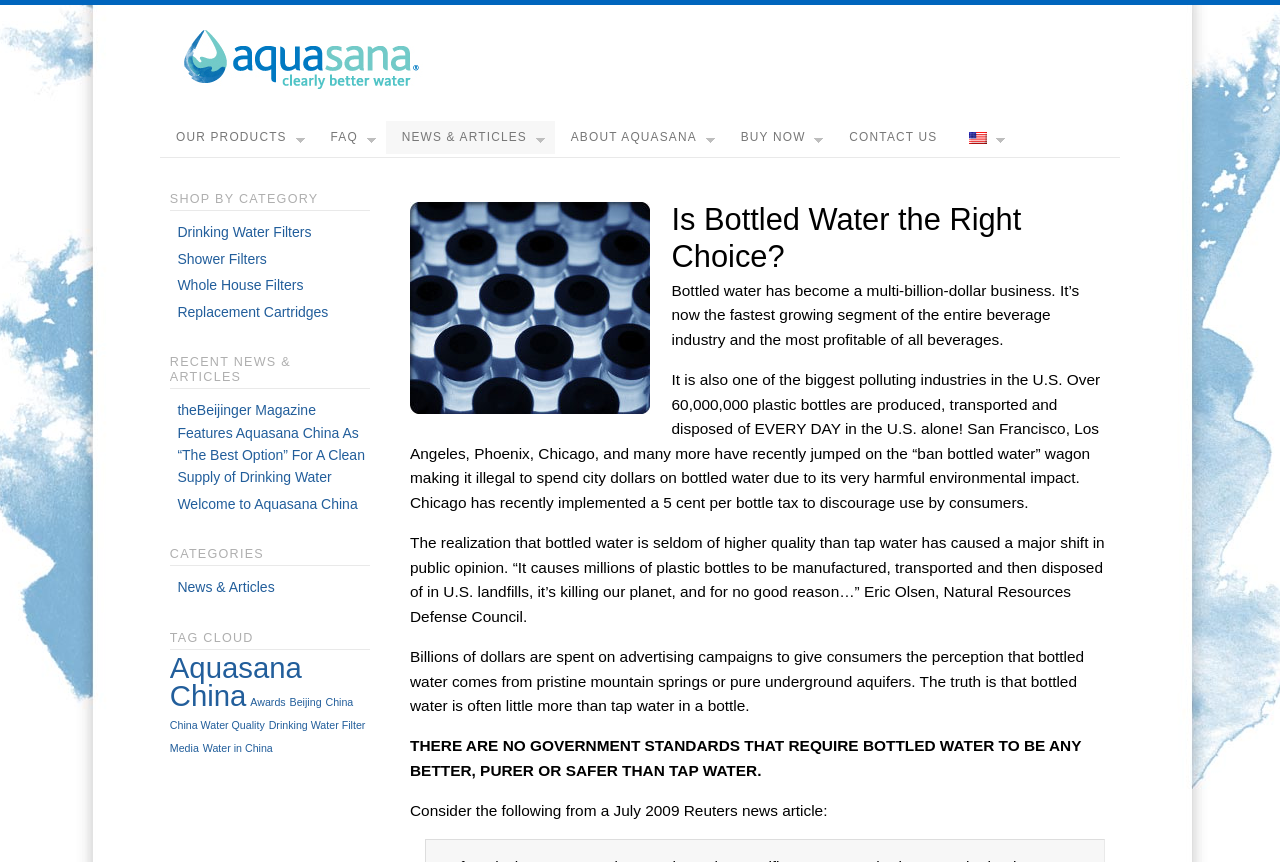How many links are there in the top navigation menu? Analyze the screenshot and reply with just one word or a short phrase.

8